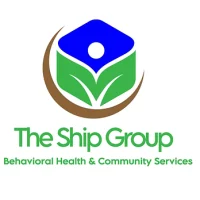Please examine the image and answer the question with a detailed explanation:
What services does 'The Ship Group' specialize in?

The organization's name is prominently displayed in a modern font, with 'The Ship Group' emphasized in green, followed by the tagline 'Behavioral Health & Community Services.' This tagline clearly indicates the services that 'The Ship Group' specializes in.